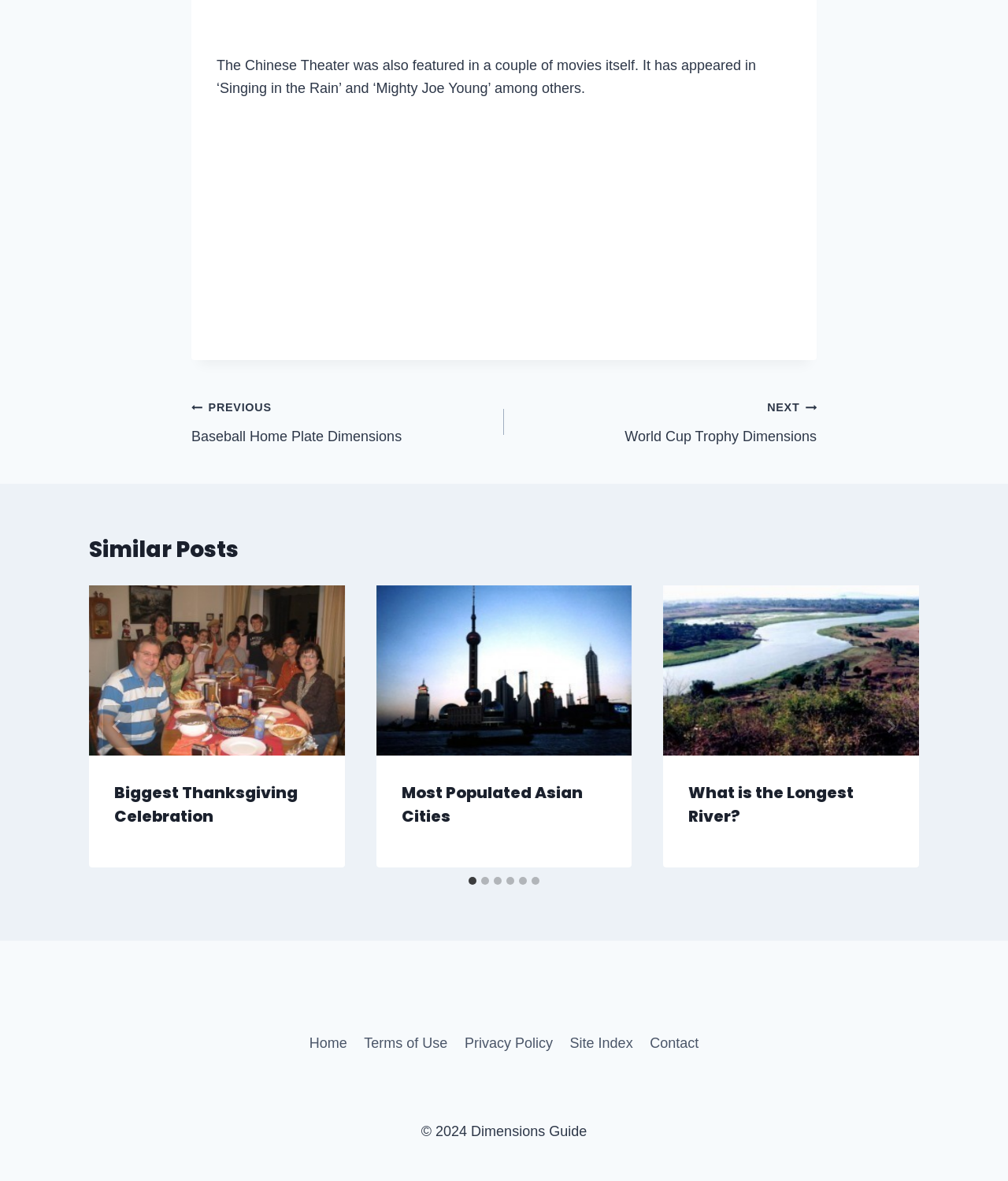Give a one-word or one-phrase response to the question: 
What is the copyright year of the website?

2024